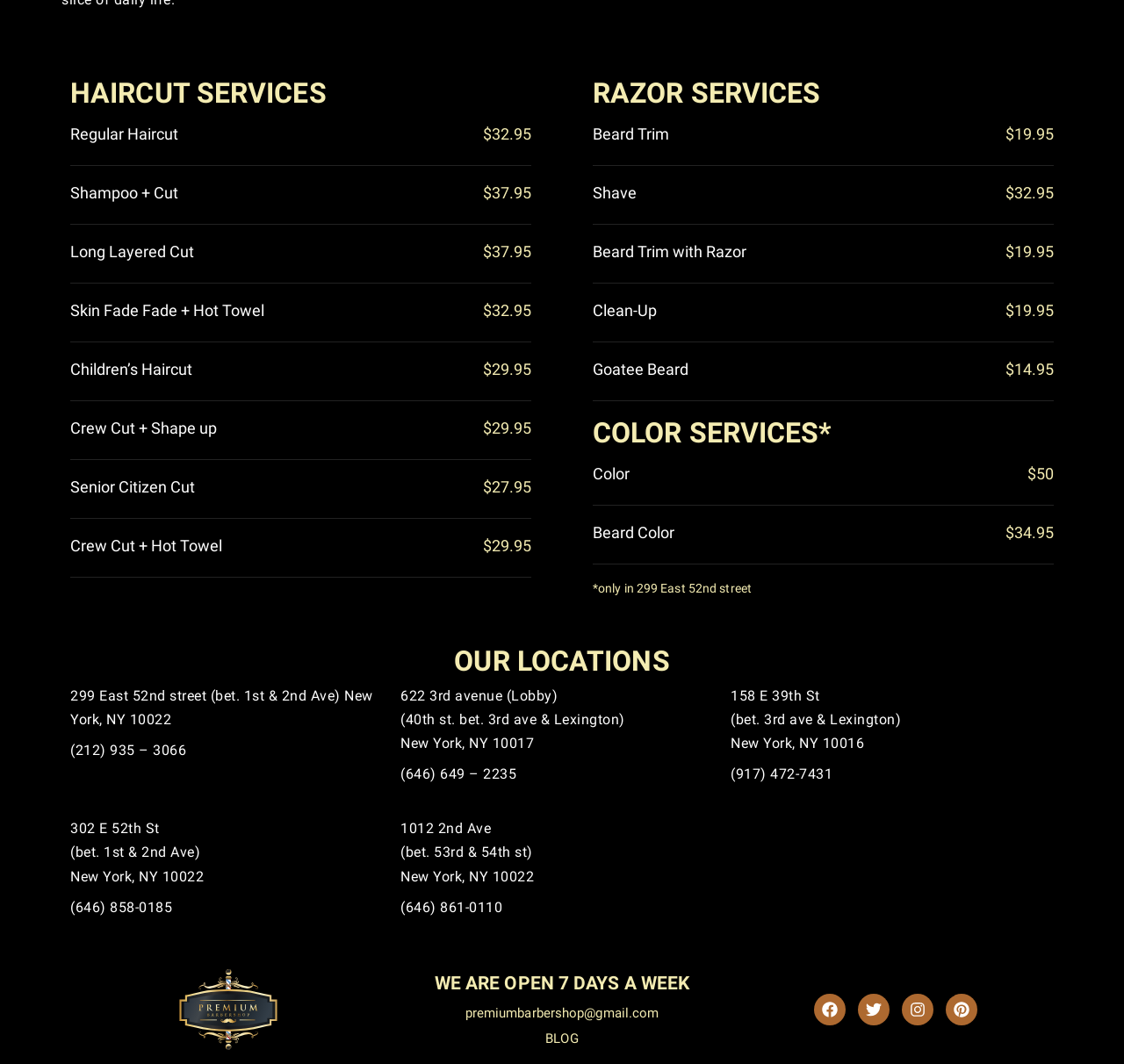Determine the bounding box coordinates of the clickable region to carry out the instruction: "Click on '299 East 52nd street' location".

[0.062, 0.646, 0.332, 0.684]